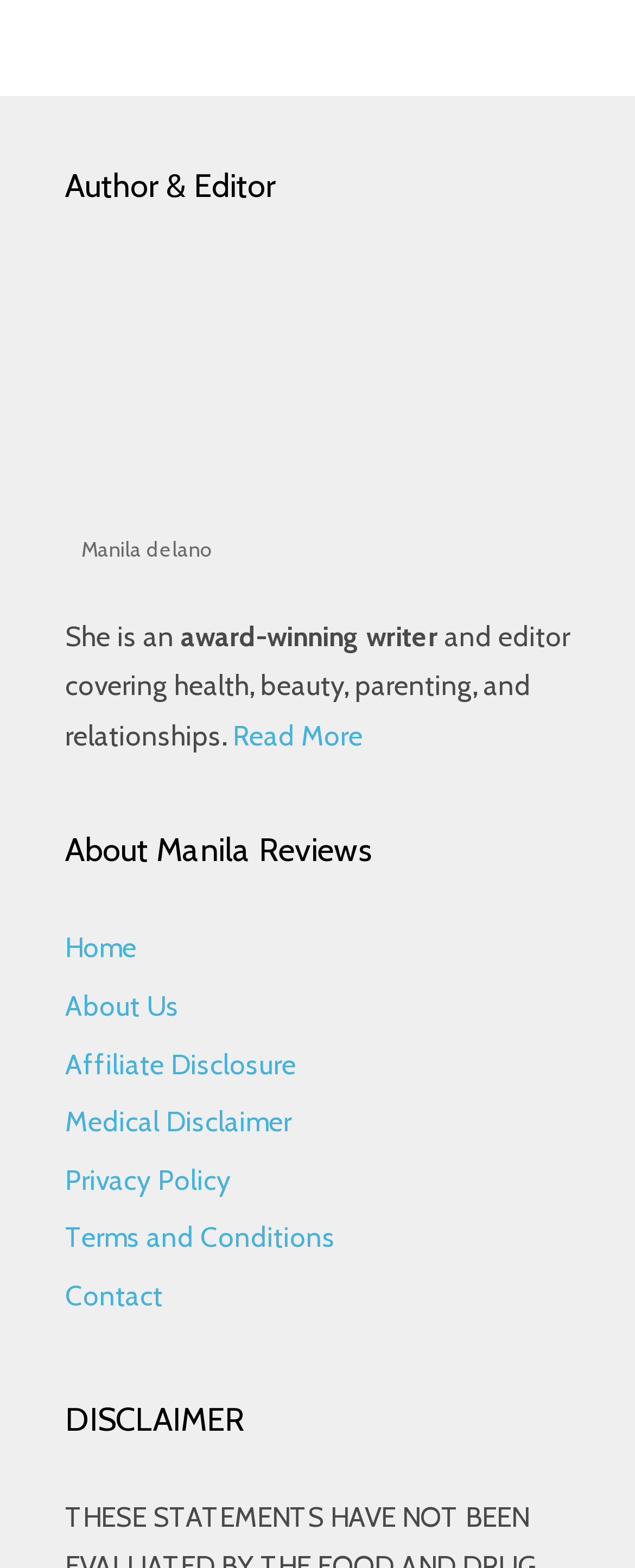Identify the bounding box coordinates of the element to click to follow this instruction: 'Go to the home page'. Ensure the coordinates are four float values between 0 and 1, provided as [left, top, right, bottom].

[0.103, 0.594, 0.215, 0.615]